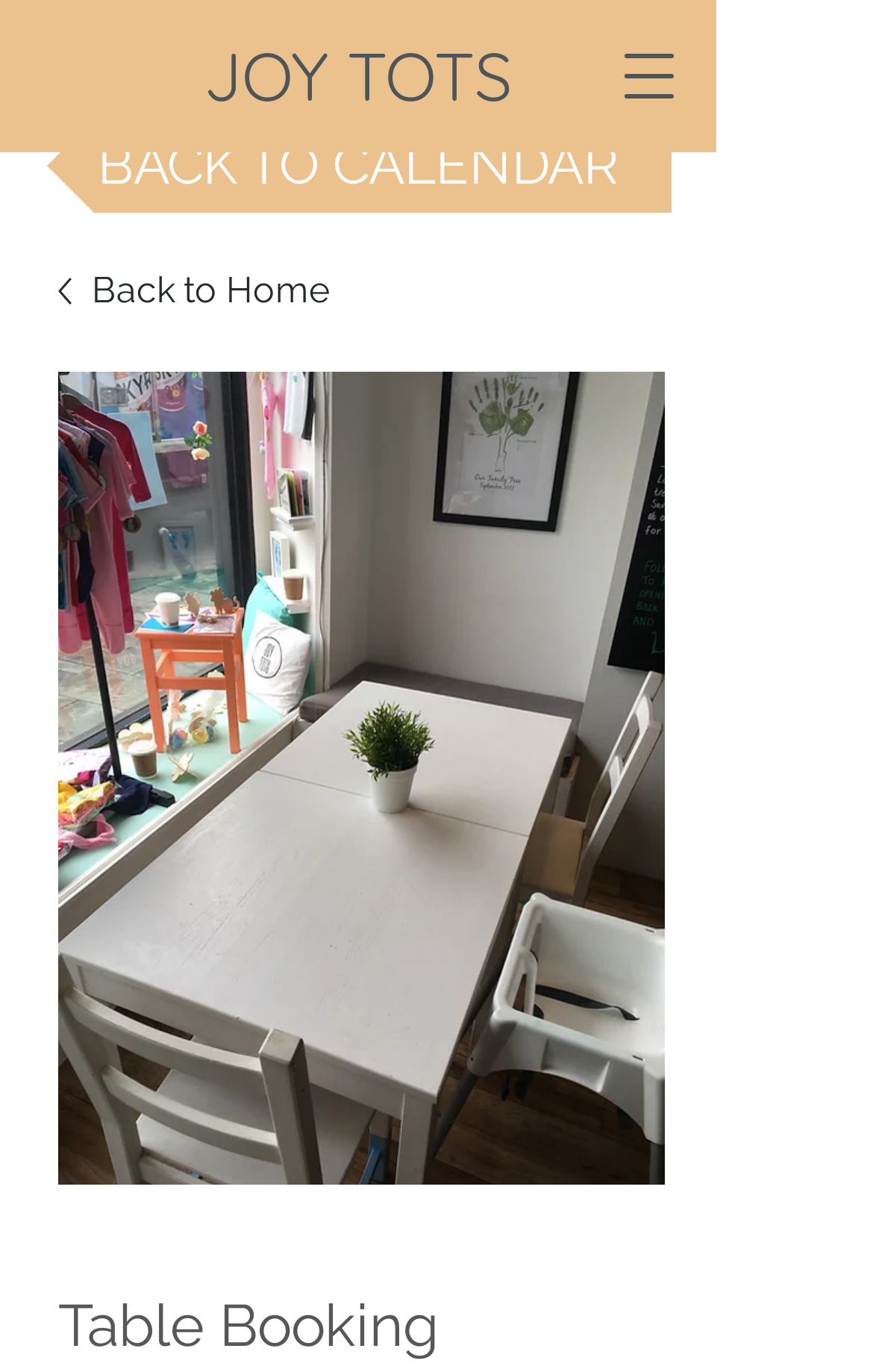What is the purpose of the 'BACK TO CALENDAR' button?
Please give a detailed and elaborate answer to the question based on the image.

I deduced this from the text content of the button 'BACK TO CALENDAR' and its position on the webpage, suggesting that it is a navigation element that allows users to go back to a calendar view.